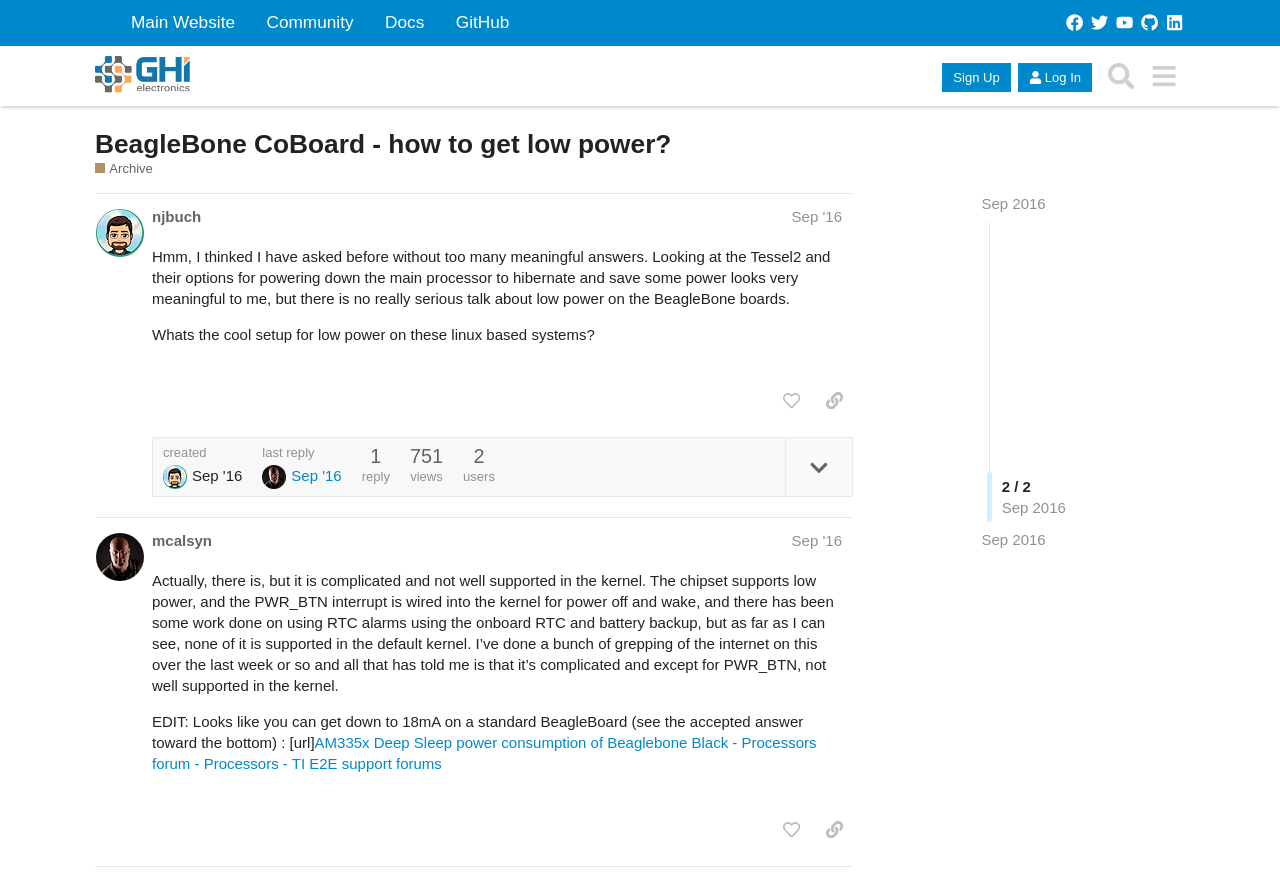Please specify the bounding box coordinates for the clickable region that will help you carry out the instruction: "Sign in to the website".

None